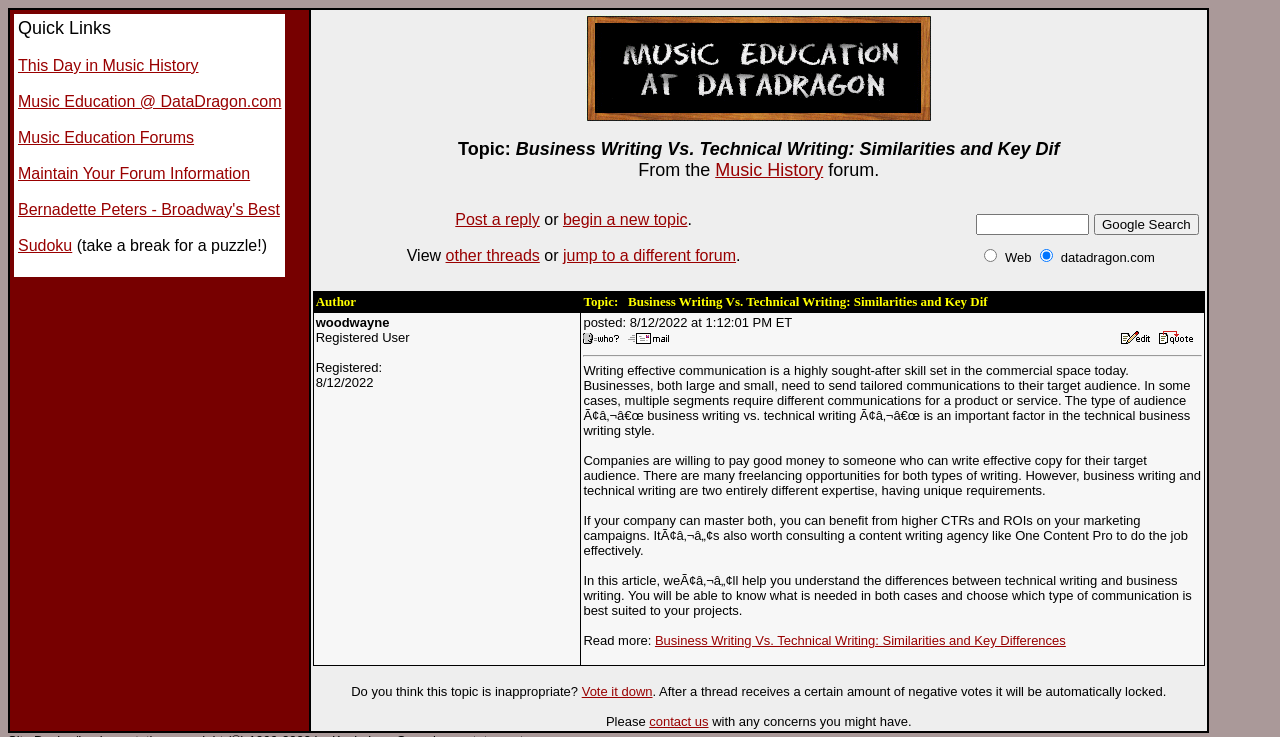What is the registration date of the user 'woodwayne'?
Using the image, elaborate on the answer with as much detail as possible.

I found the answer by examining the text content of the webpage, specifically the section that displays the user's information, which shows the registration date as '8/12/2022'.